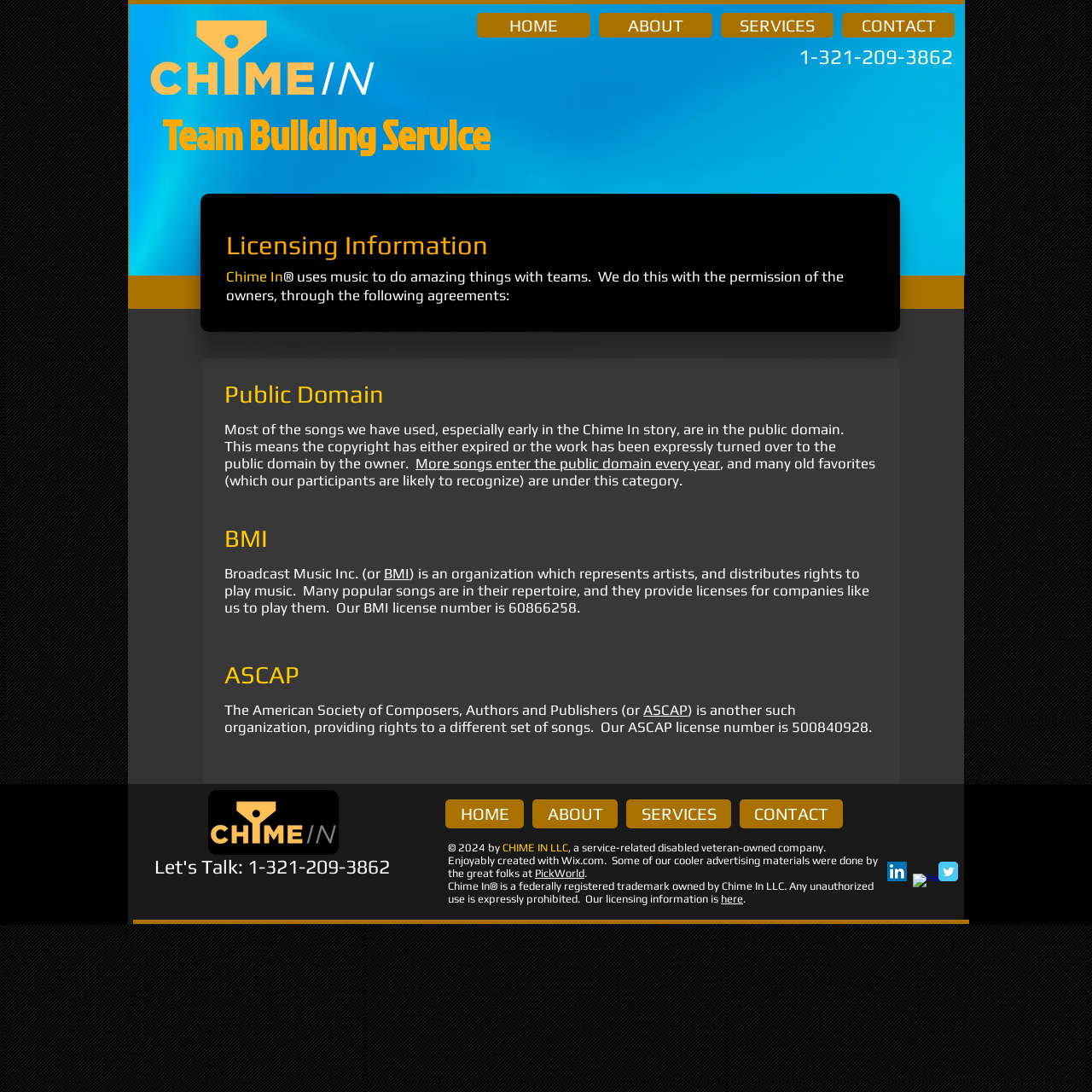Identify the bounding box coordinates of the section to be clicked to complete the task described by the following instruction: "Visit the LinkedIn page". The coordinates should be four float numbers between 0 and 1, formatted as [left, top, right, bottom].

[0.812, 0.789, 0.83, 0.807]